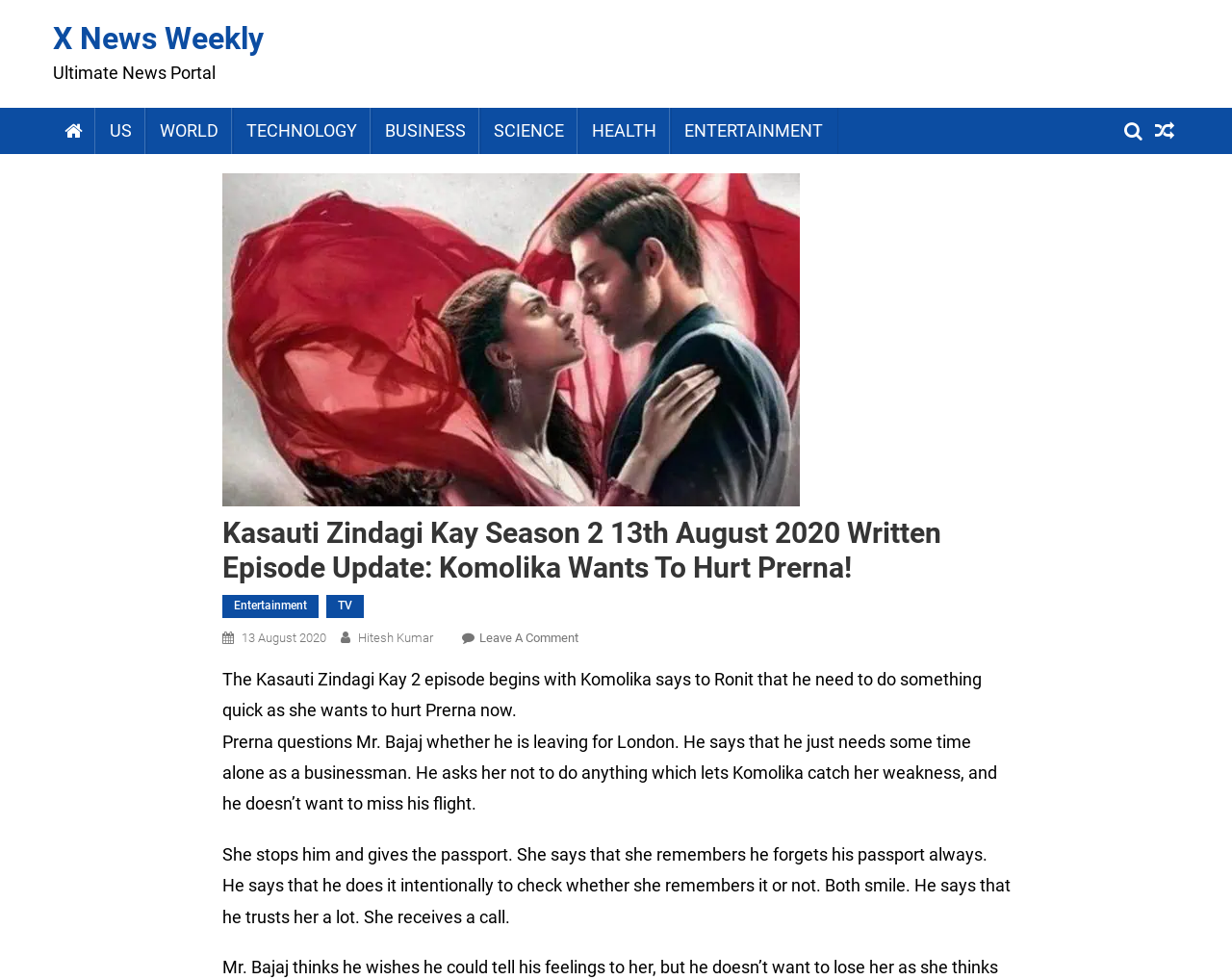Please locate the bounding box coordinates of the element that should be clicked to complete the given instruction: "Read Kasauti Zindagi Kay Season 2 13th August 2020 Written Episode Update".

[0.18, 0.527, 0.82, 0.598]